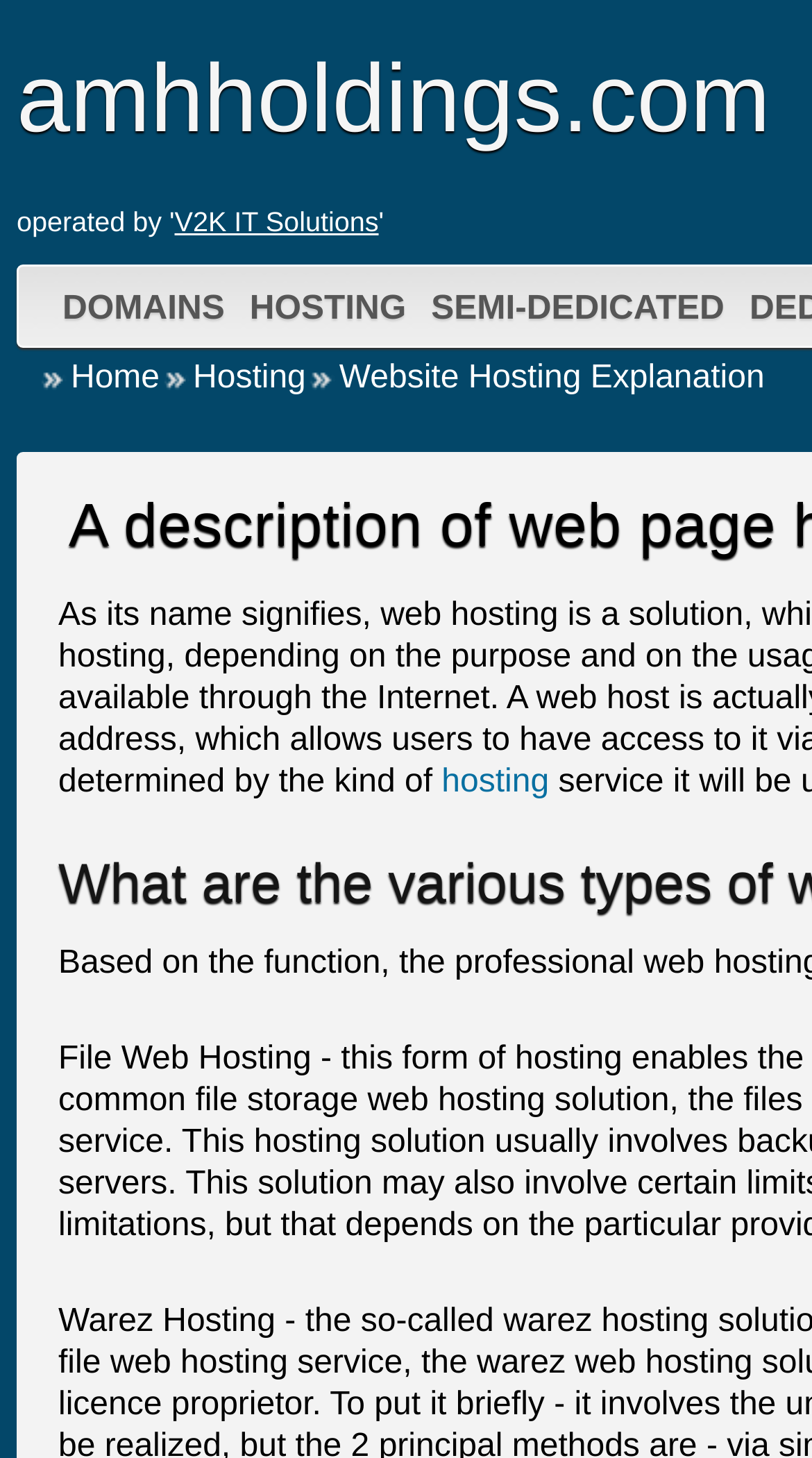Using the webpage screenshot and the element description hosting, determine the bounding box coordinates. Specify the coordinates in the format (top-left x, top-left y, bottom-right x, bottom-right y) with values ranging from 0 to 1.

[0.544, 0.524, 0.676, 0.549]